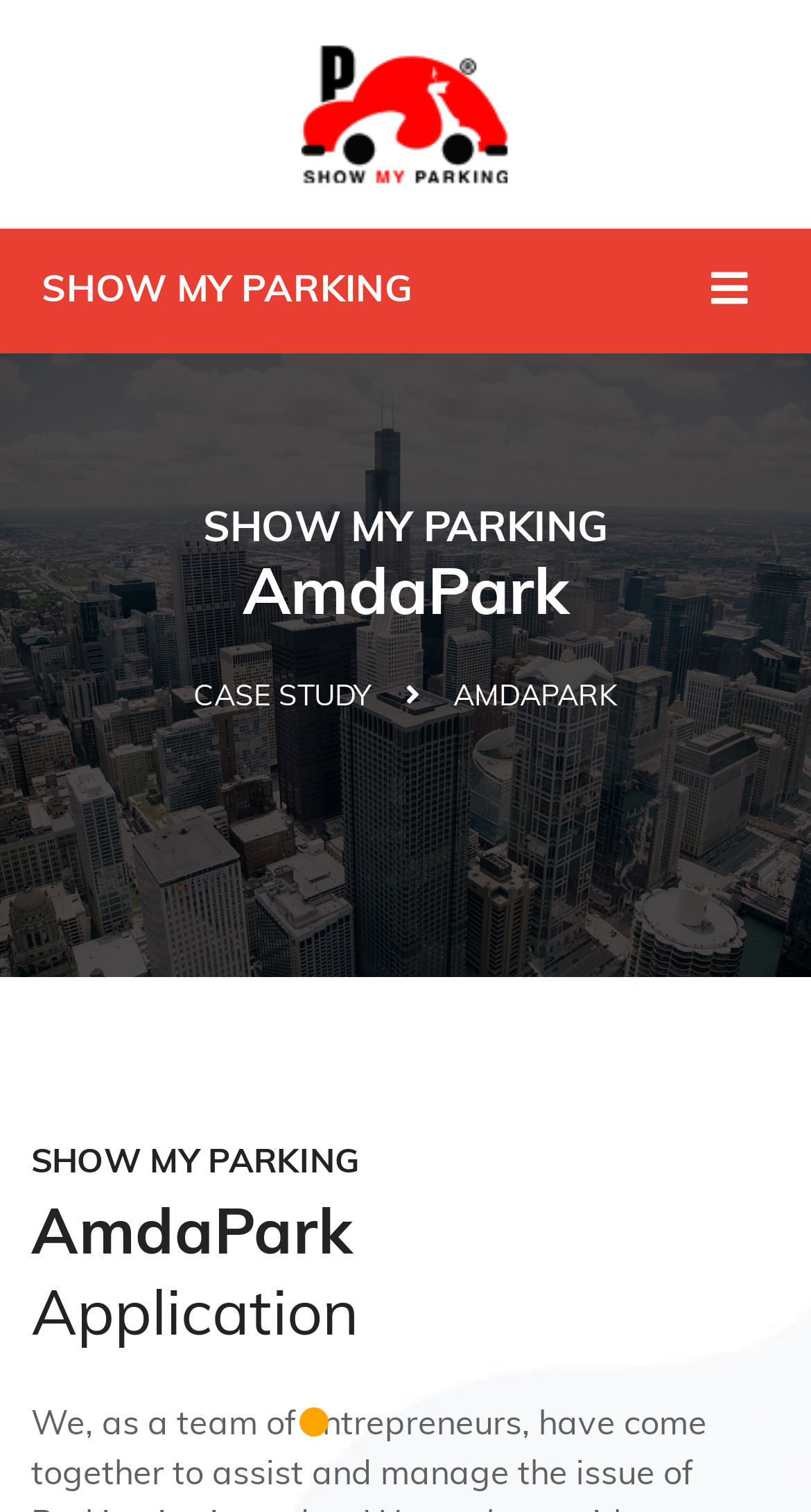Write an exhaustive caption that covers the webpage's main aspects.

The webpage is a case study about Show My Parking, an award-winning smart parking application. At the top left corner, there is a logo image with a link, accompanied by a smaller logo image below it. 

Below the logo, there are two headings, "SHOW MY PARKING" and "AmdaPark", which are centered at the top of the page. 

Further down, there is a link "CASE STUDY" on the left, and a static text "AMDAPARK" on the right, both of which are positioned near the middle of the page. 

At the bottom of the page, there is a large shape image that spans the entire width of the page. Above this image, there are three headings, "SHOW MY PARKING", "AmdaPark", and "Application", which are aligned to the right side of the page.